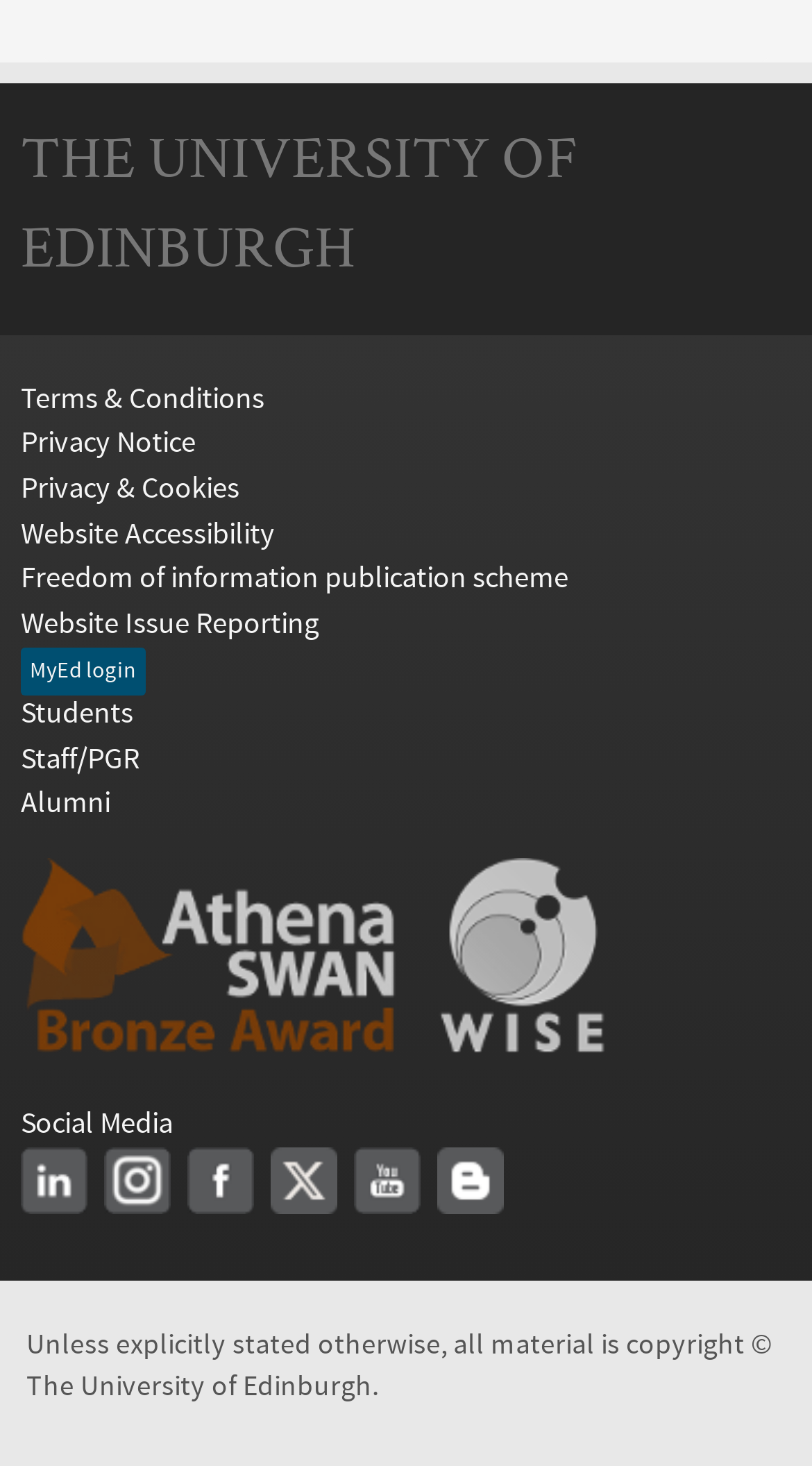What is the copyright information at the bottom of the webpage?
Examine the image and give a concise answer in one word or a short phrase.

Copyright © The University of Edinburgh